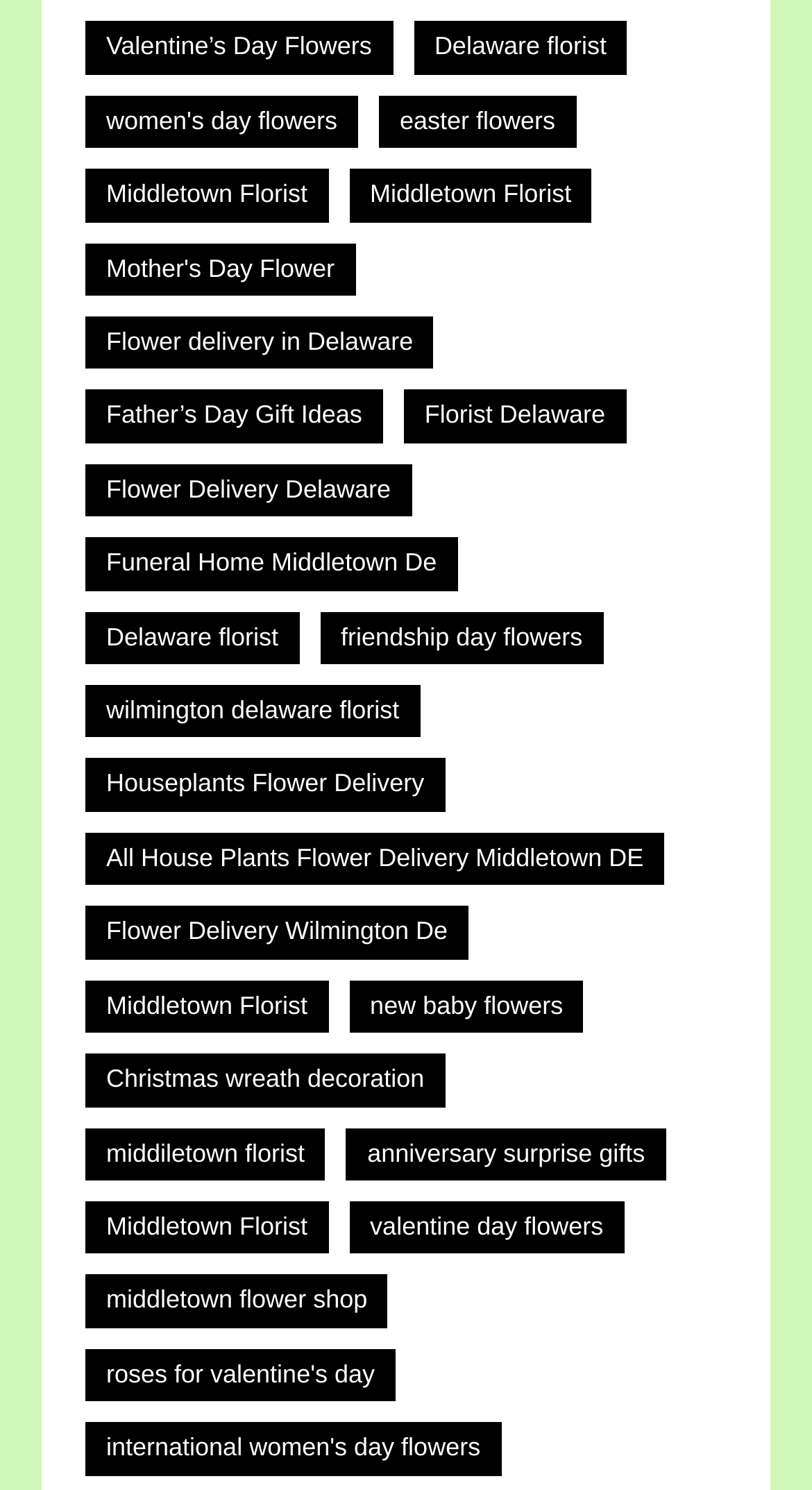Determine the bounding box coordinates of the clickable element to complete this instruction: "Check out Wilmington Delaware Florist". Provide the coordinates in the format of four float numbers between 0 and 1, [left, top, right, bottom].

[0.105, 0.46, 0.517, 0.495]